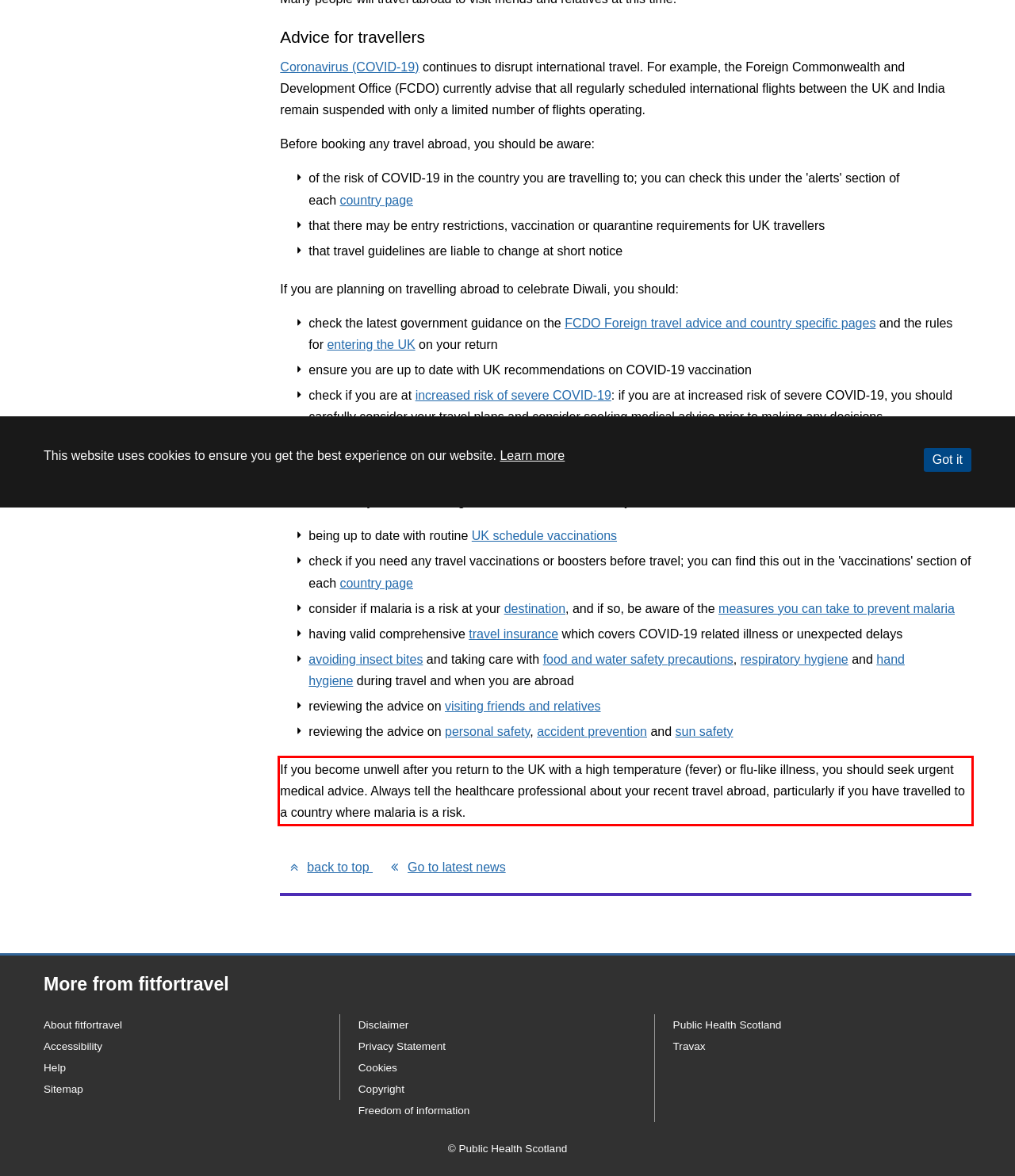You have a screenshot of a webpage with a red bounding box. Use OCR to generate the text contained within this red rectangle.

If you become unwell after you return to the UK with a high temperature (fever) or flu-like illness, you should seek urgent medical advice. Always tell the healthcare professional about your recent travel abroad, particularly if you have travelled to a country where malaria is a risk.